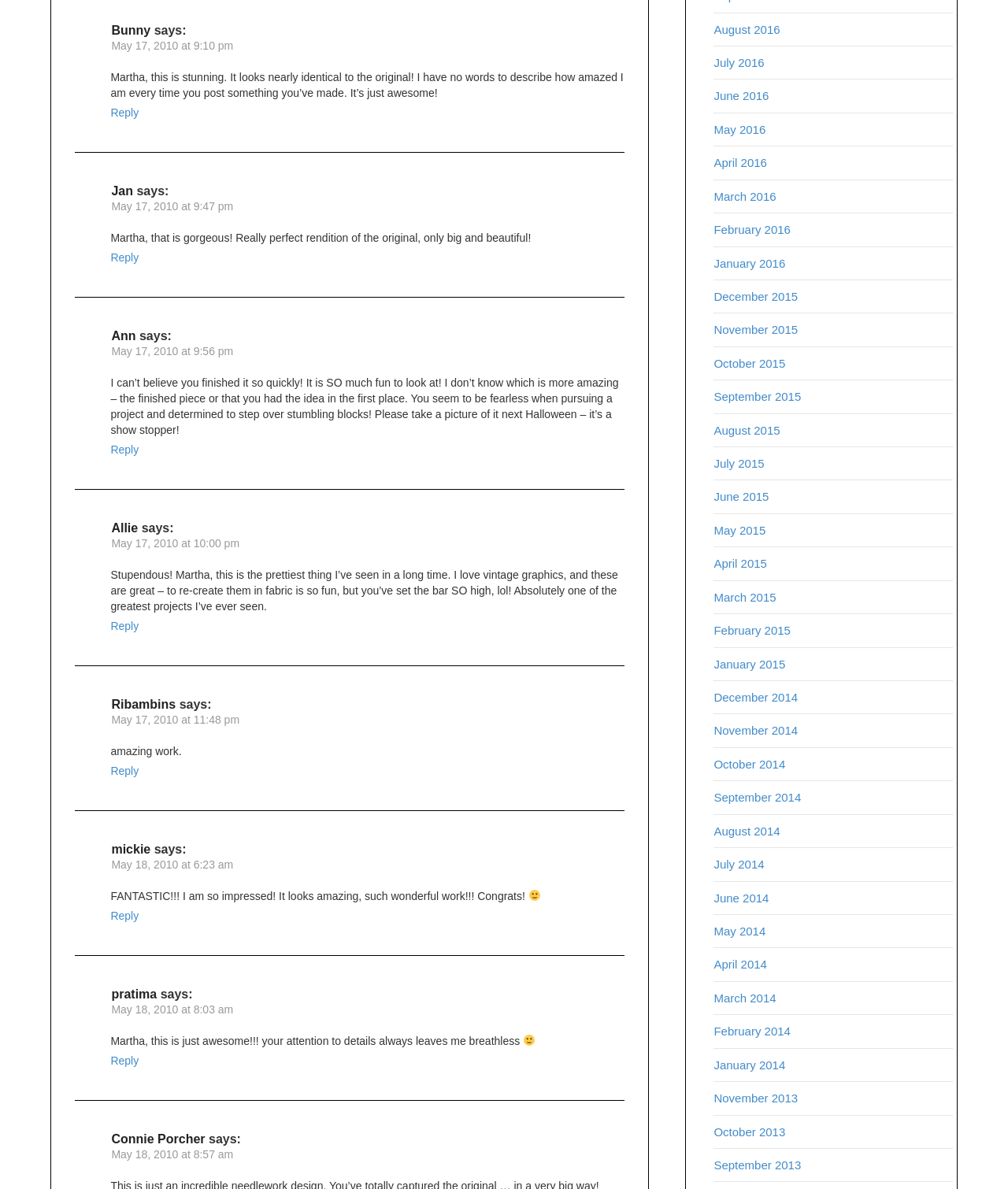What is the purpose of the links at the bottom of the webpage?
Using the details shown in the screenshot, provide a comprehensive answer to the question.

The links at the bottom of the webpage are archive links, allowing users to navigate to previous months and years of comments or posts.